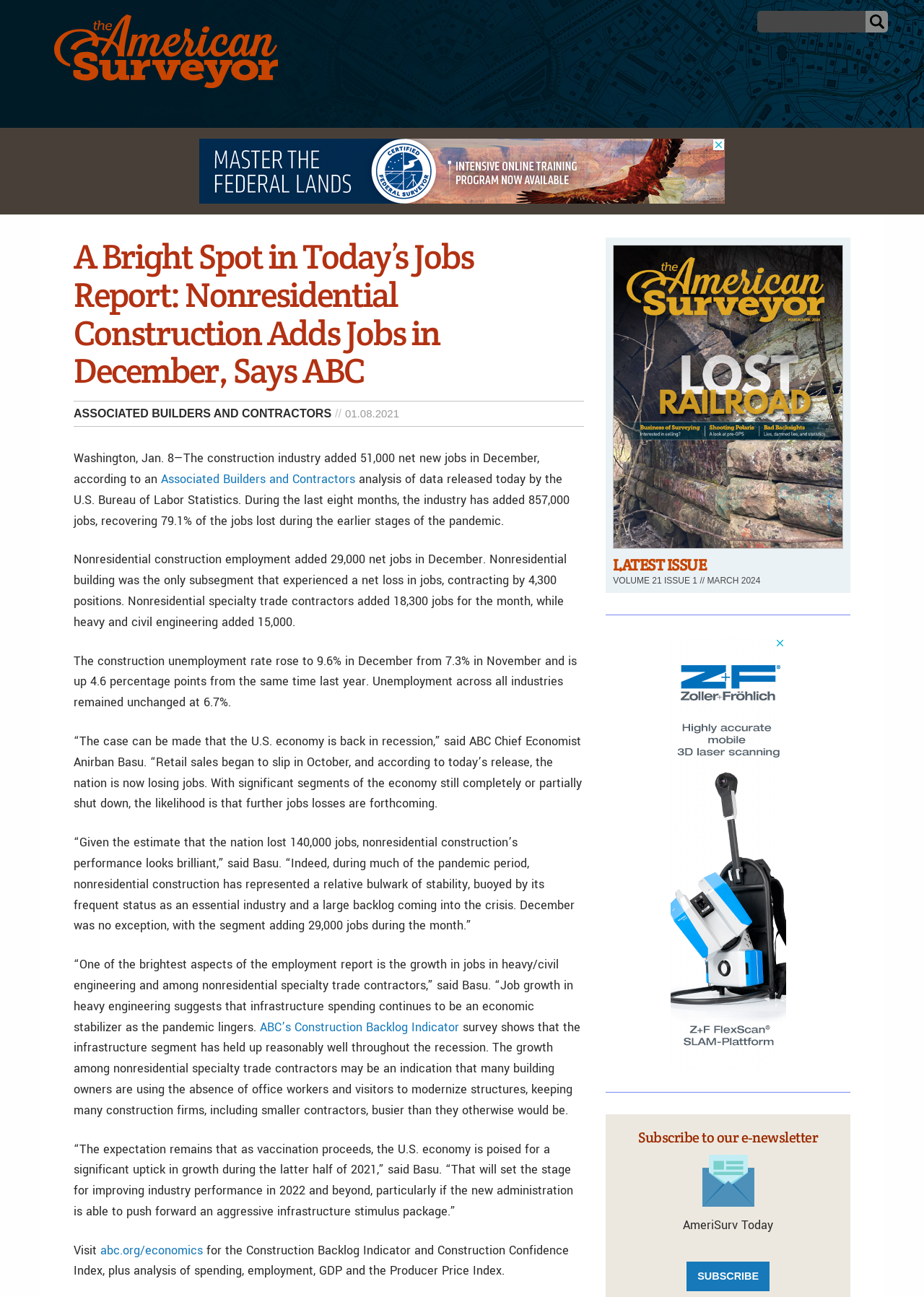Please provide a one-word or phrase answer to the question: 
How many net new jobs did nonresidential construction add in December?

29,000